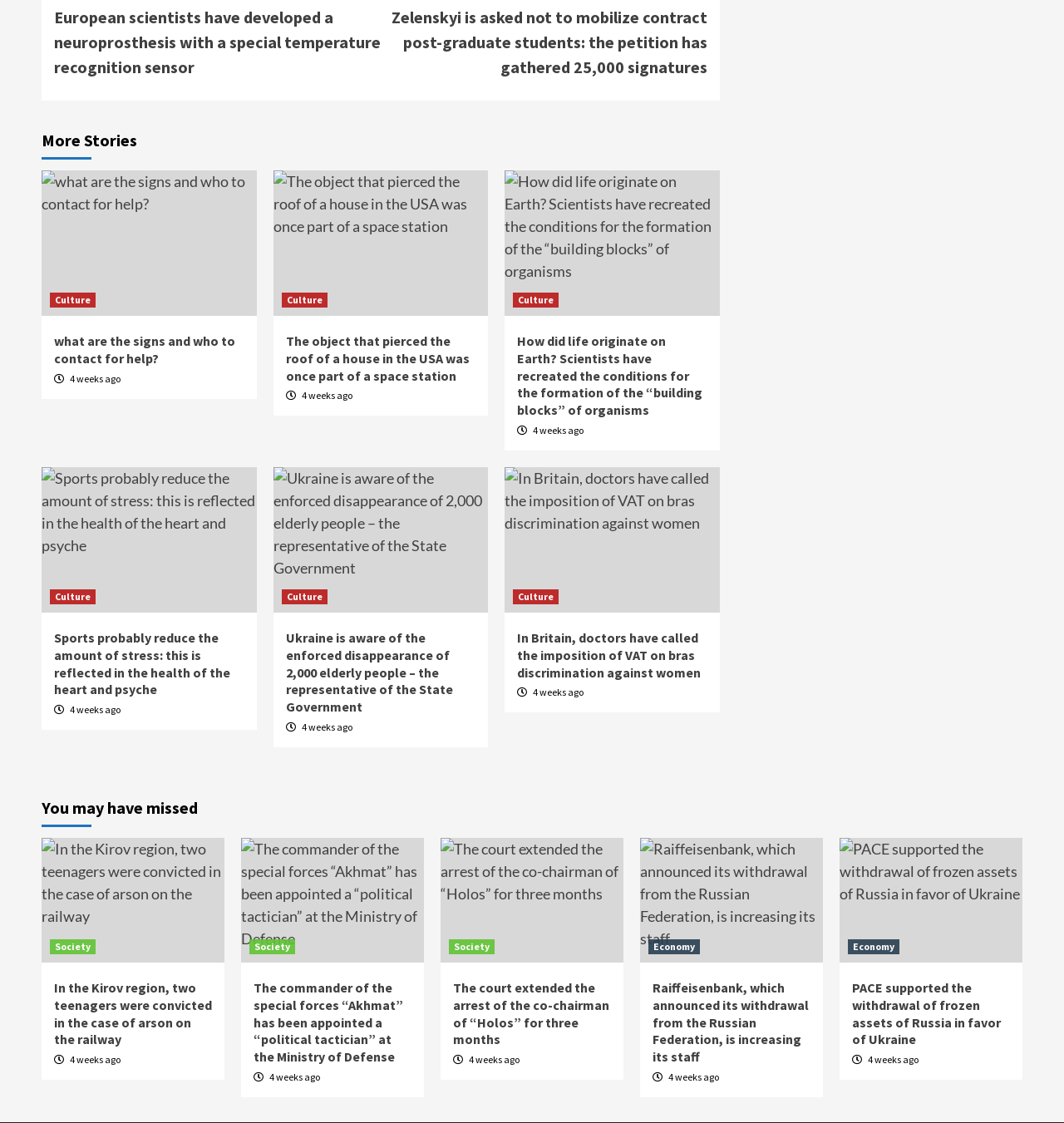Please answer the following question using a single word or phrase: 
What is the title of the section below the 'More Stories' heading?

You may have missed